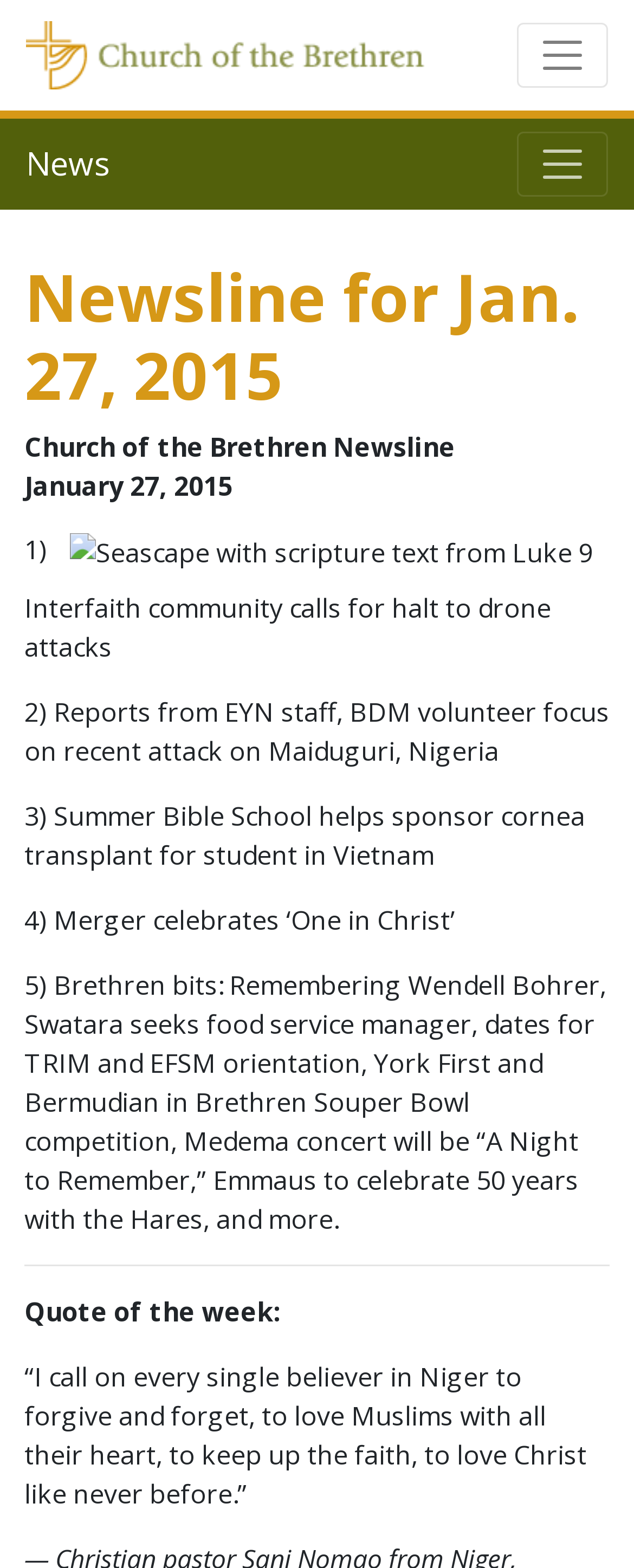From the webpage screenshot, predict the bounding box of the UI element that matches this description: "News".

[0.041, 0.084, 0.174, 0.125]